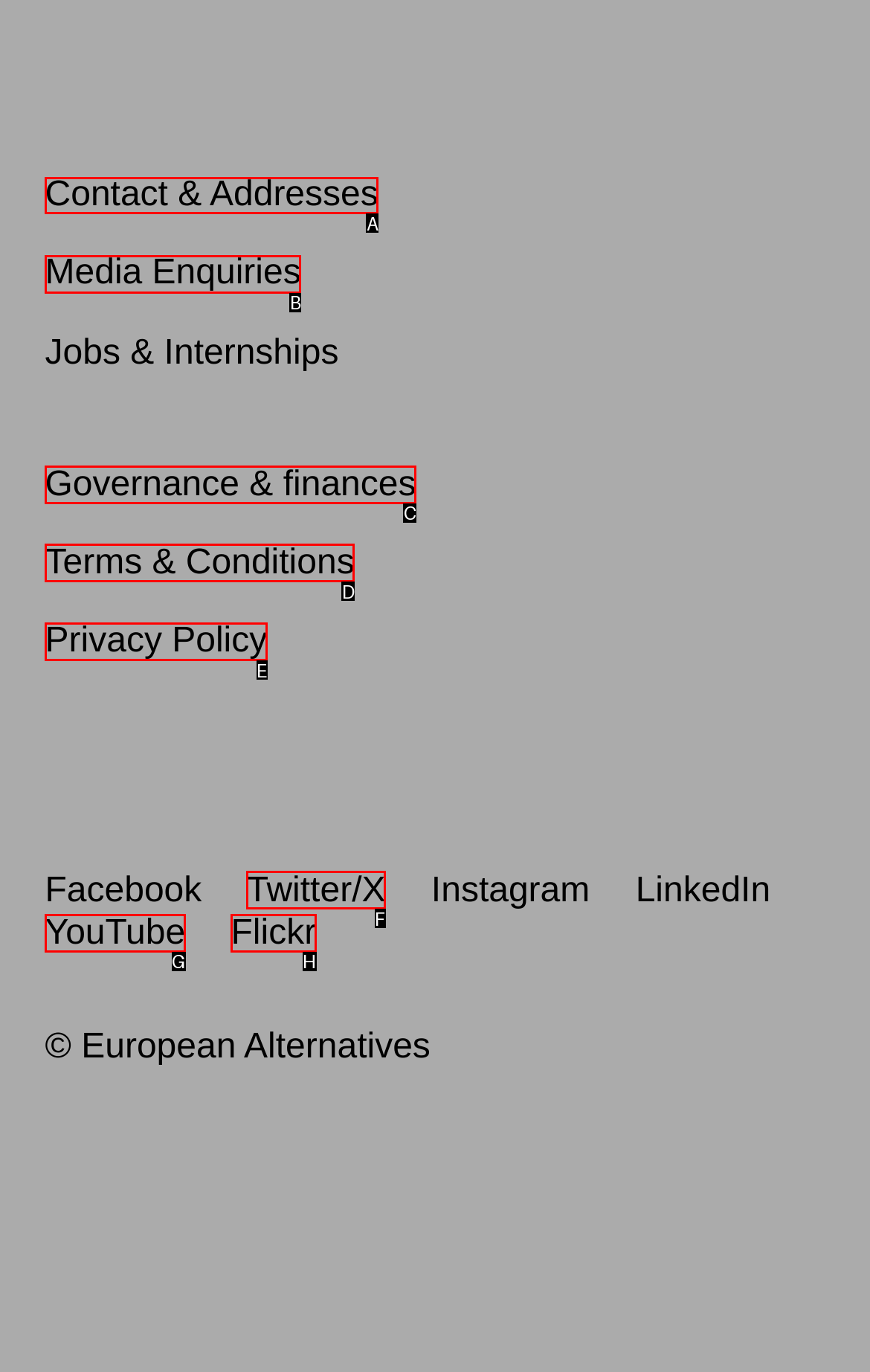Identify the correct HTML element to click to accomplish this task: Click on the 'Continue' button
Respond with the letter corresponding to the correct choice.

None